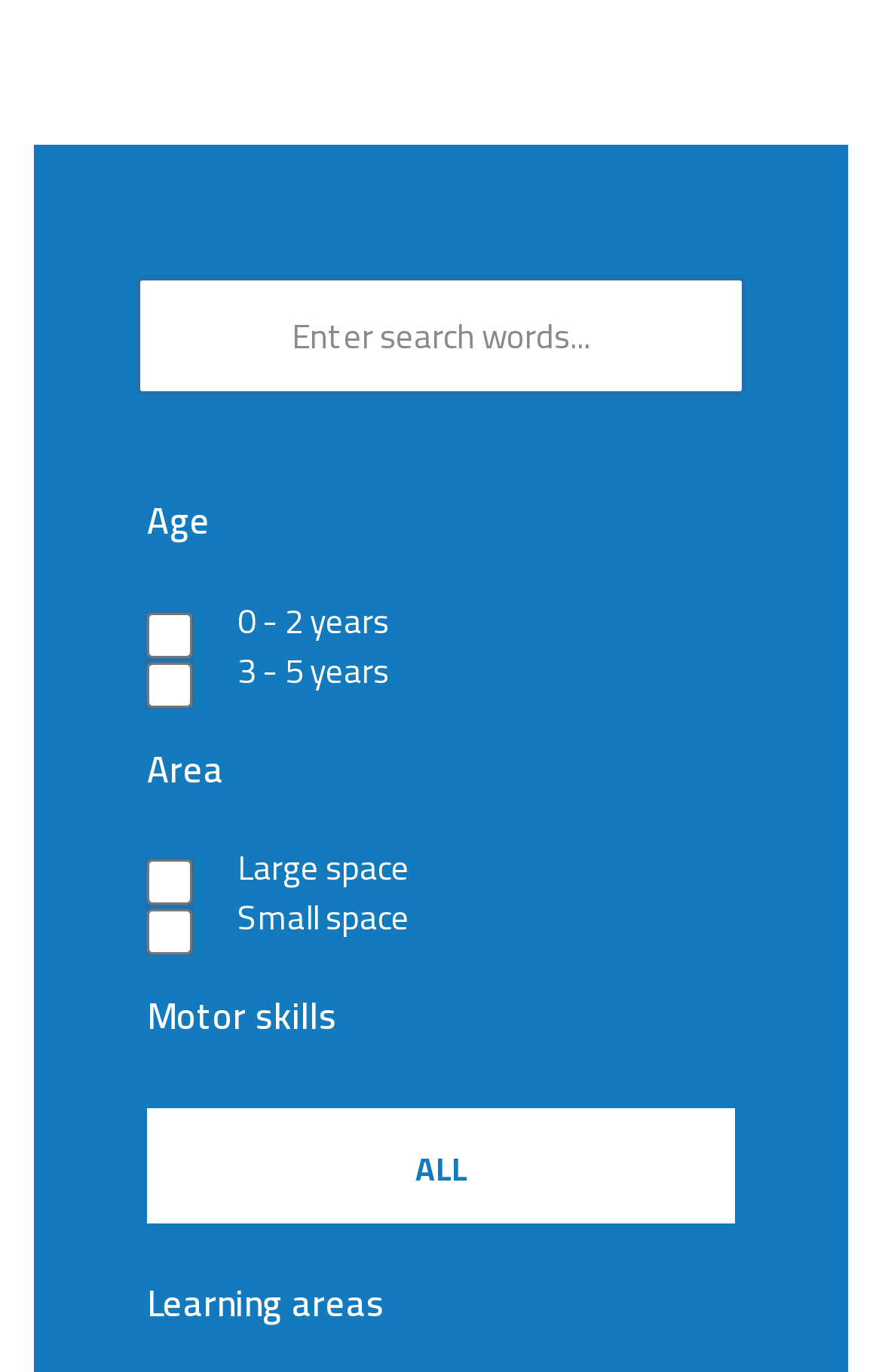Using the element description: "parent_node: Add to Wishlist", determine the bounding box coordinates for the specified UI element. The coordinates should be four float numbers between 0 and 1, [left, top, right, bottom].

None